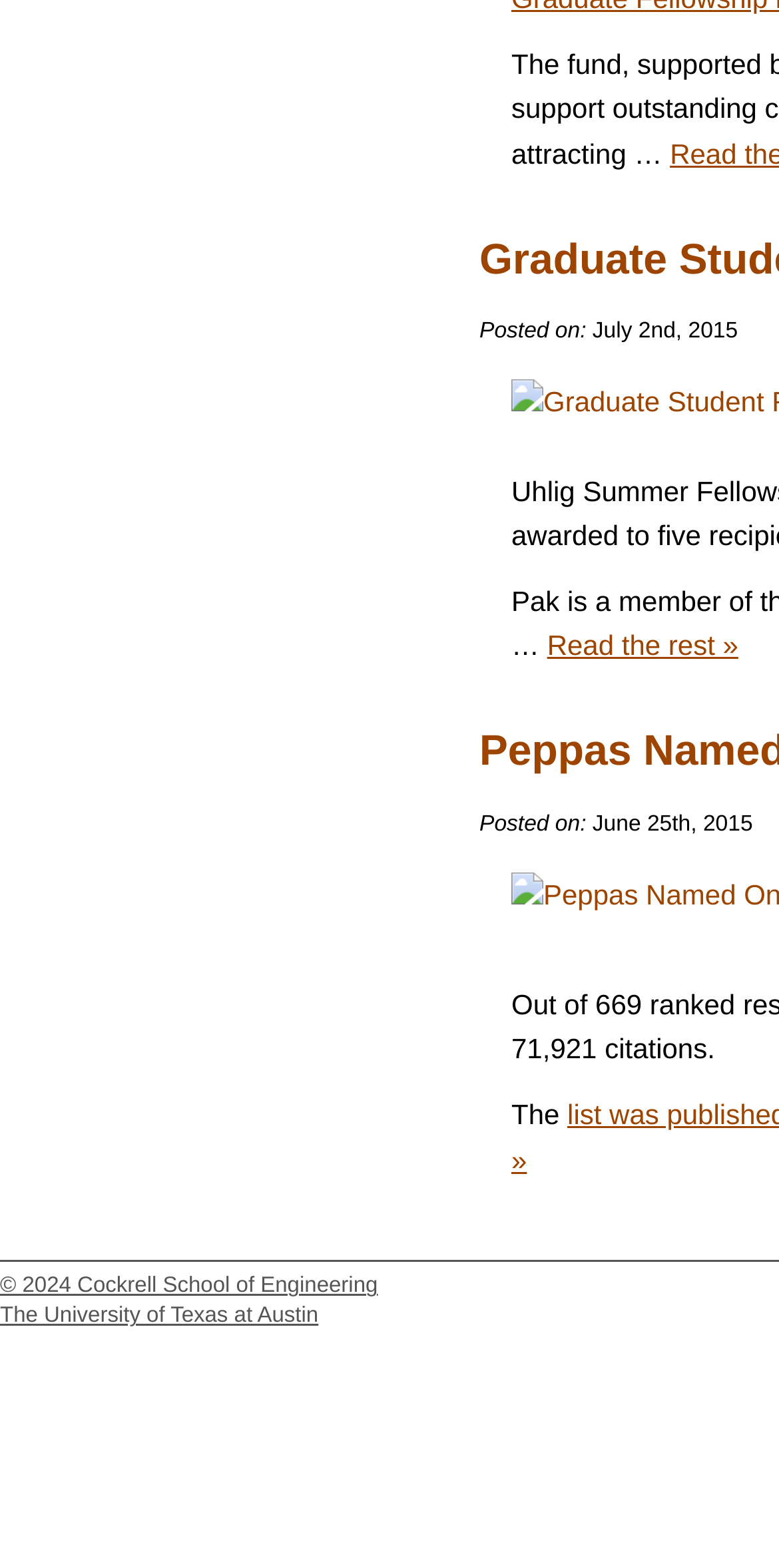Answer this question using a single word or a brief phrase:
What is the copyright year mentioned at the bottom?

2024